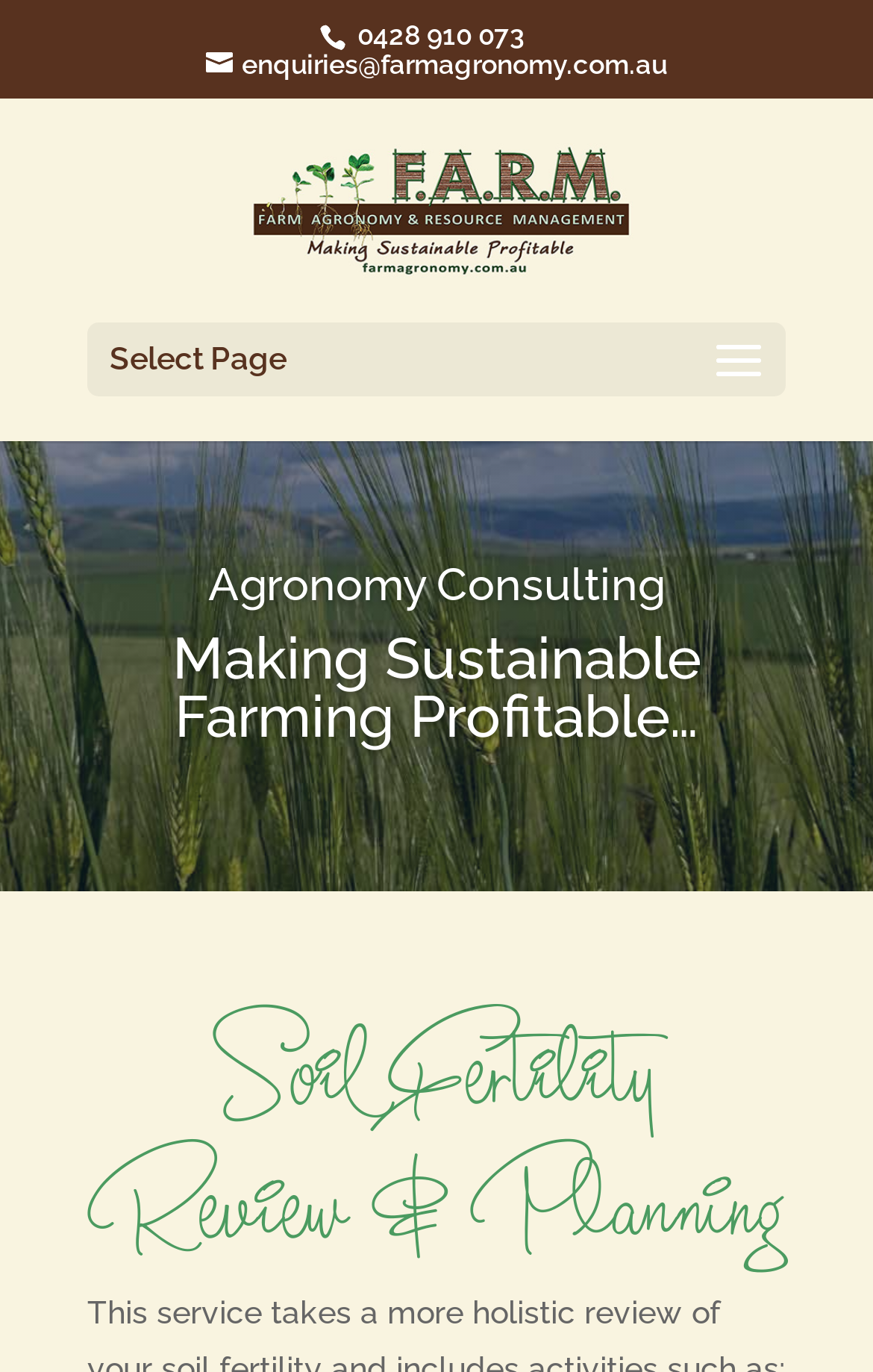Look at the image and answer the question in detail:
What is the topic of the service described on the page?

I found the topic of the service by looking at the heading element with the bounding box coordinates [0.1, 0.724, 0.9, 0.937], which contains the topic 'Soil Fertility Review & Planning'.